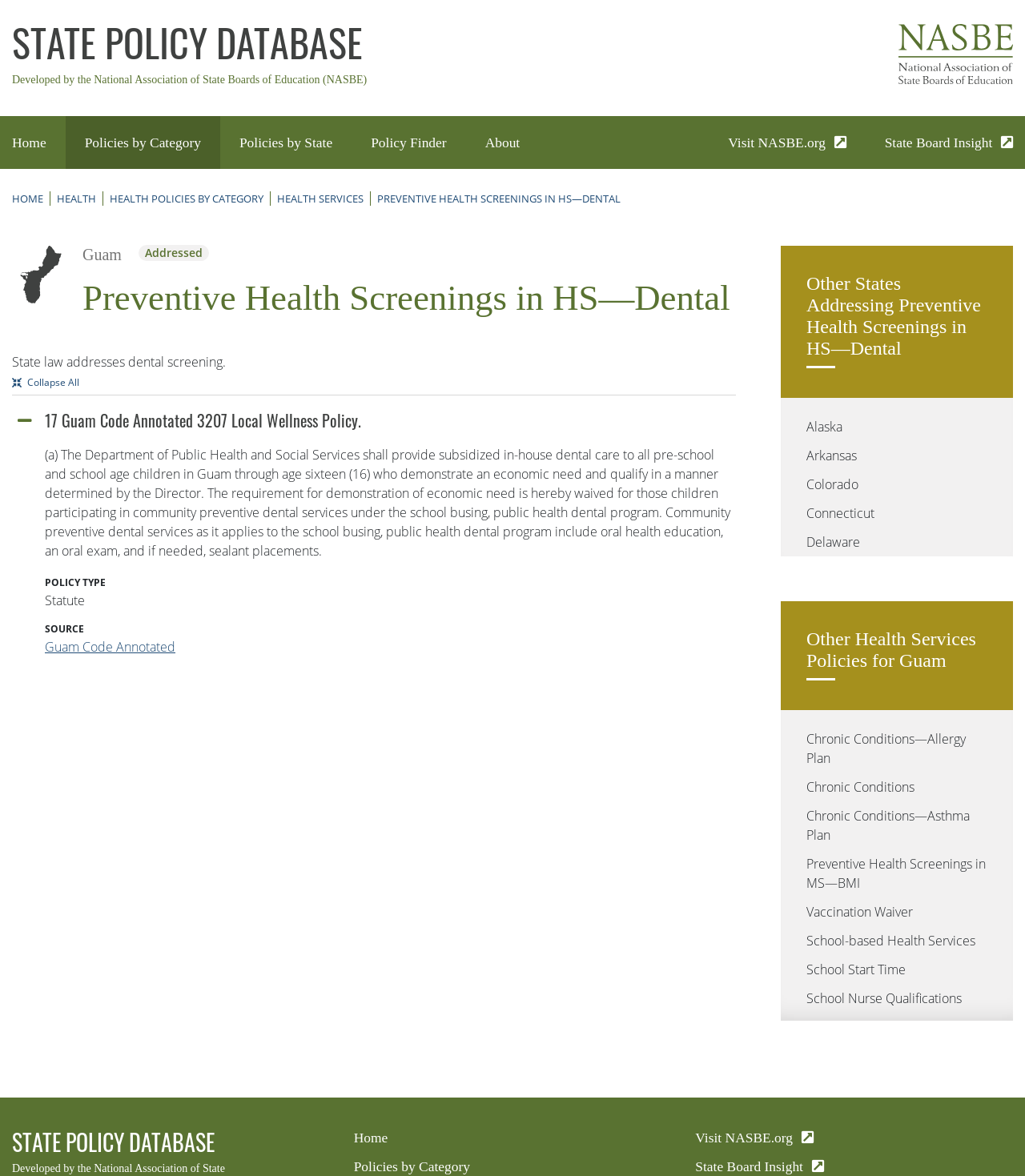Locate the bounding box coordinates of the clickable element to fulfill the following instruction: "Go to the 'Alaska' policy page". Provide the coordinates as four float numbers between 0 and 1 in the format [left, top, right, bottom].

[0.787, 0.355, 0.822, 0.37]